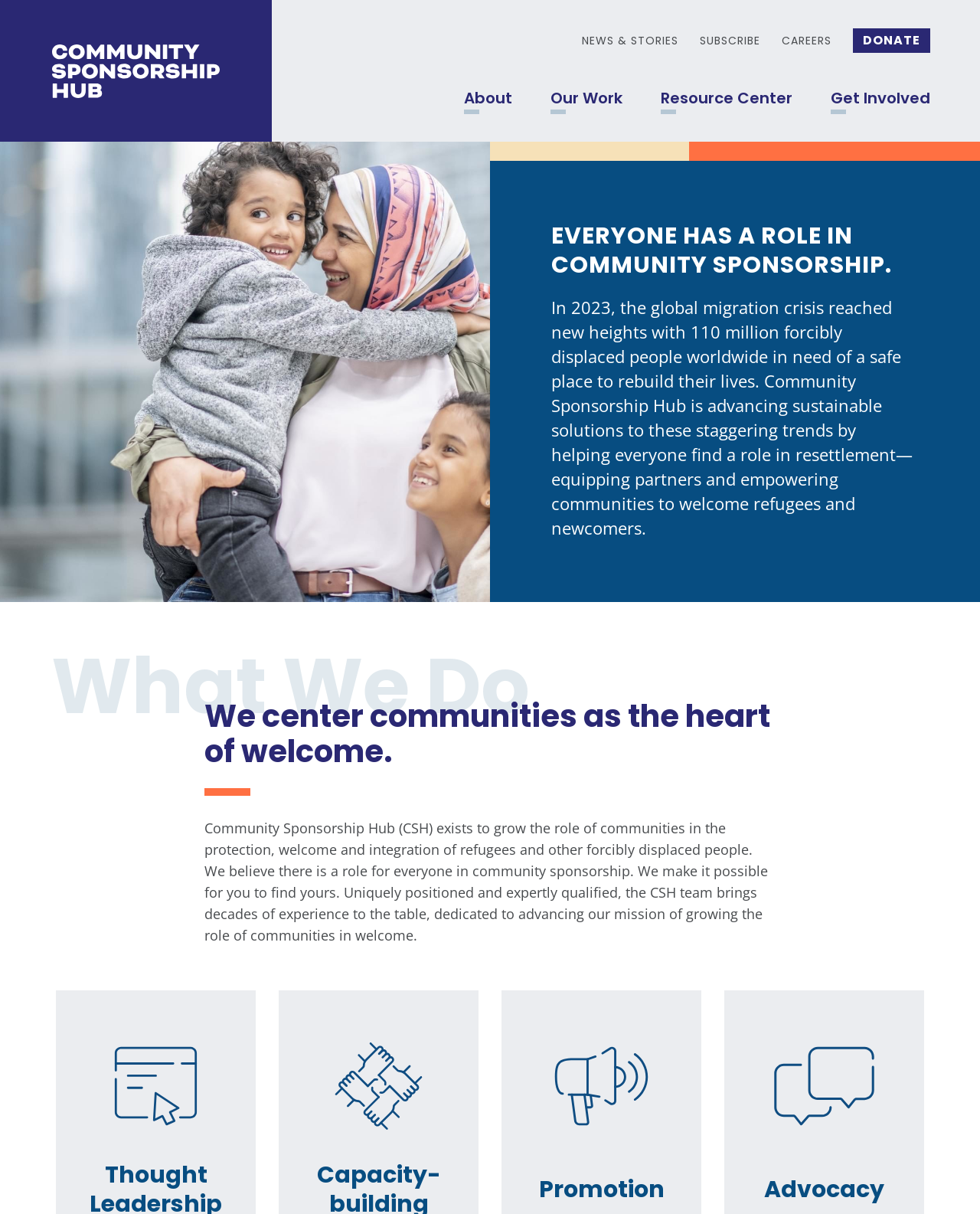What is the current global migration crisis statistic?
Look at the image and answer with only one word or phrase.

110 million